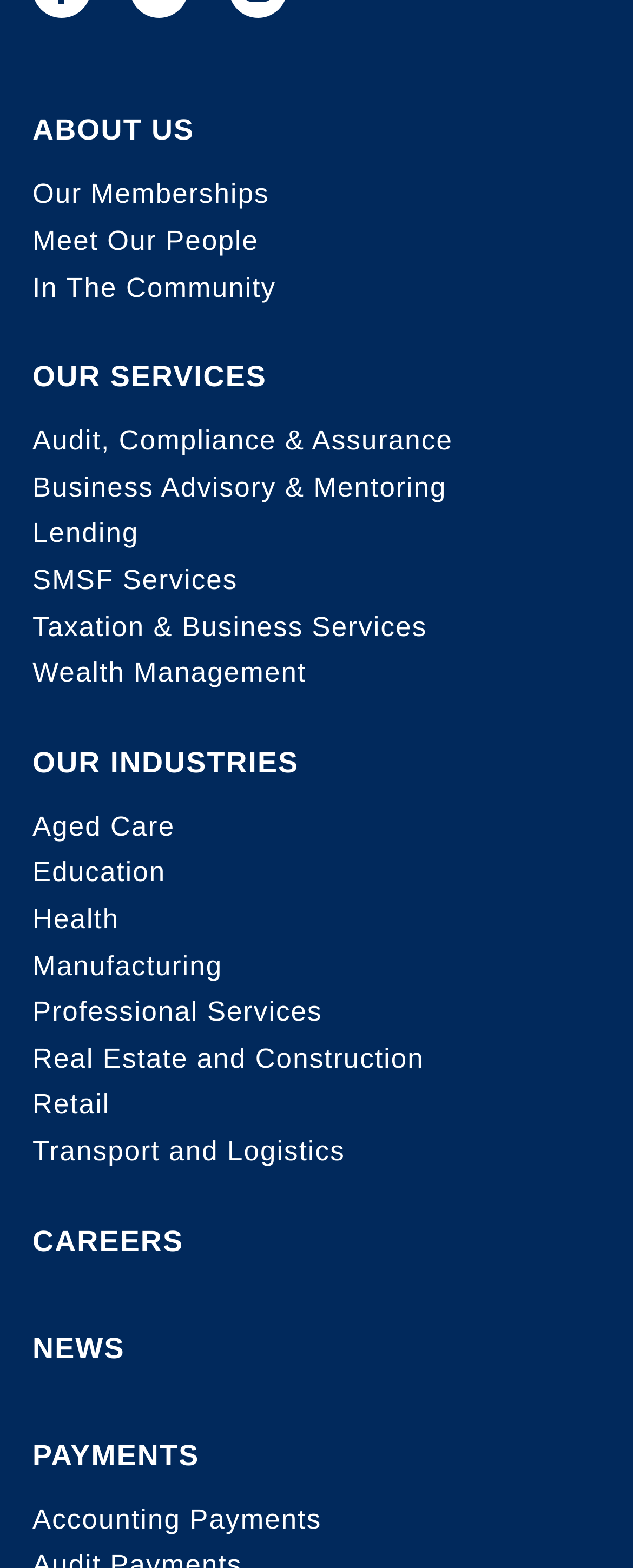Look at the image and give a detailed response to the following question: What industries does this company cater to?

The webpage provides links to different industries, including 'Aged Care', 'Education', 'Health', 'Manufacturing', and more, indicating that this company provides services to a diverse range of industries.